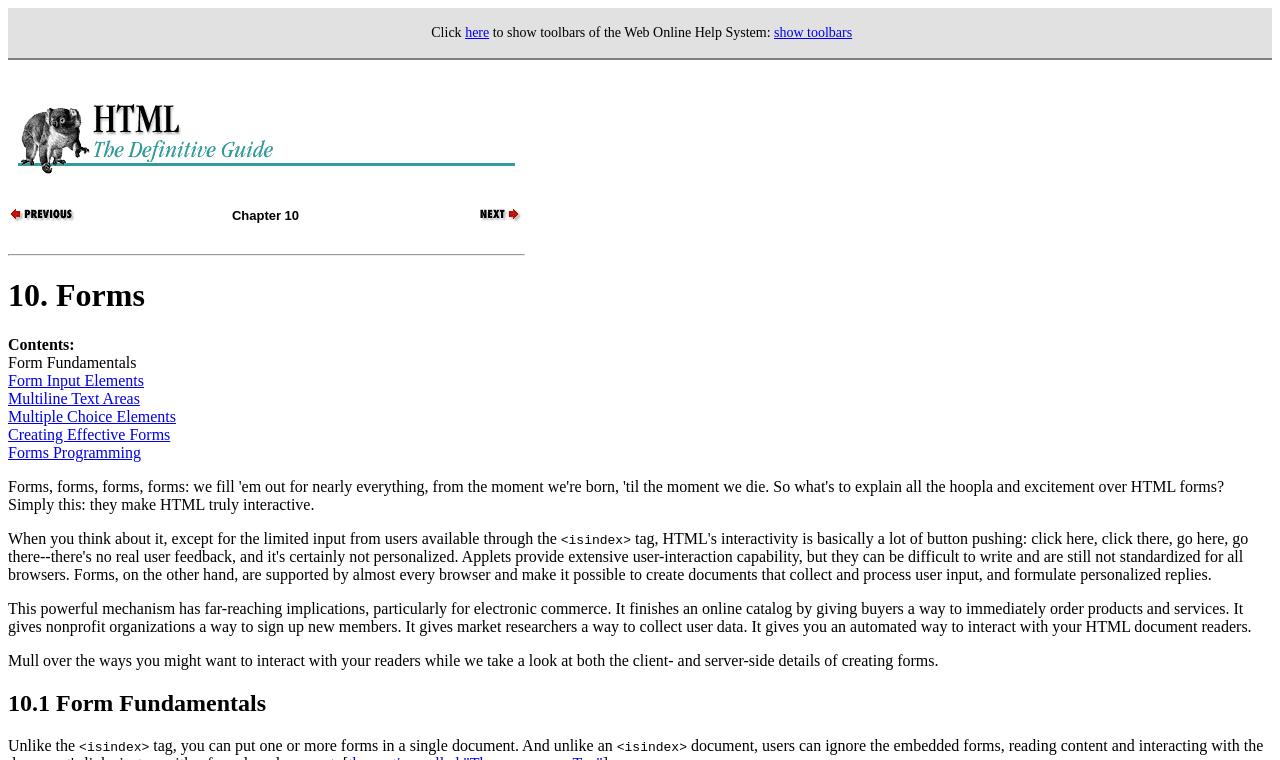How many forms can be put in a single document?
Using the image, answer in one word or phrase.

One or more